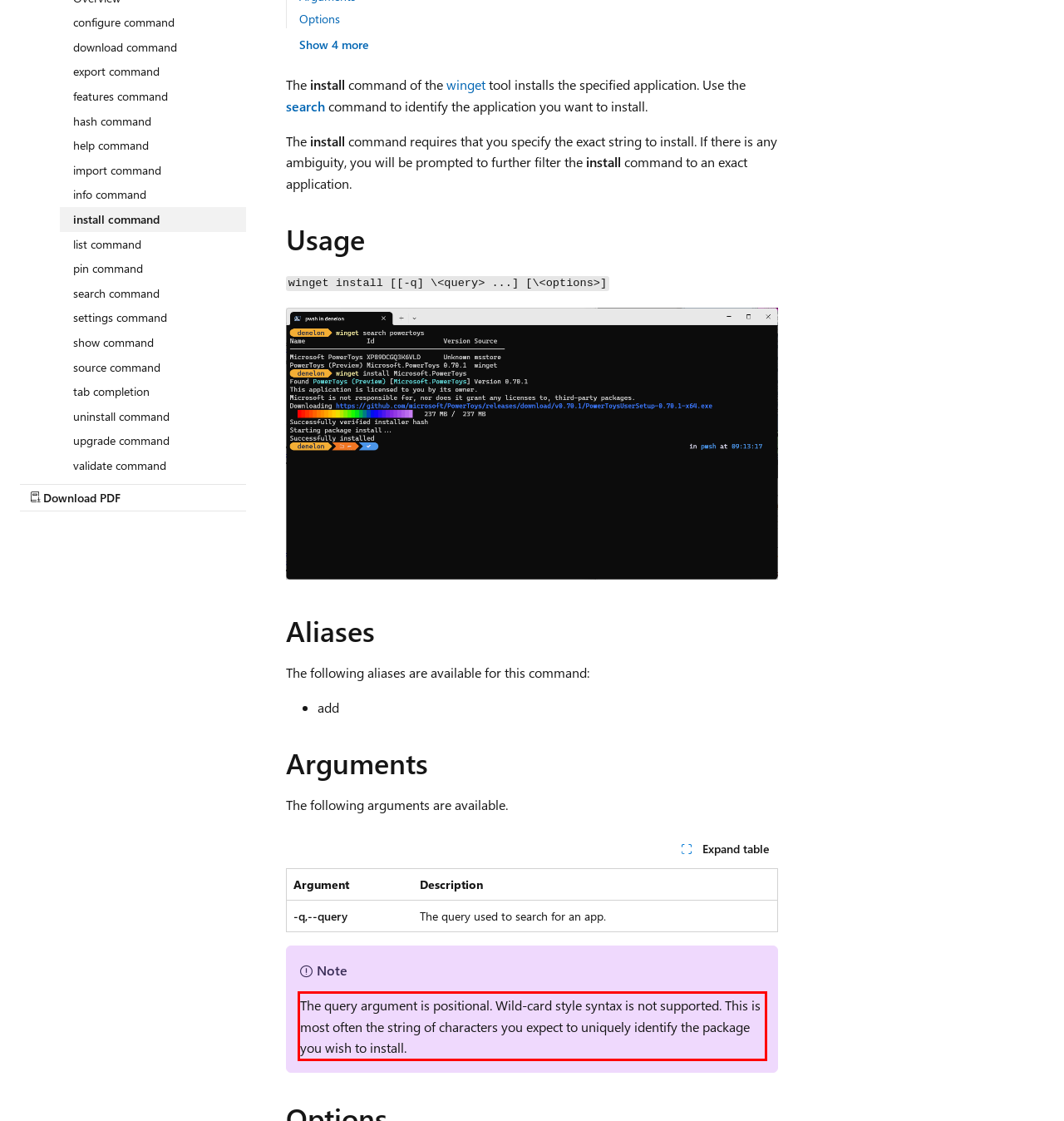Please analyze the provided webpage screenshot and perform OCR to extract the text content from the red rectangle bounding box.

The query argument is positional. Wild-card style syntax is not supported. This is most often the string of characters you expect to uniquely identify the package you wish to install.